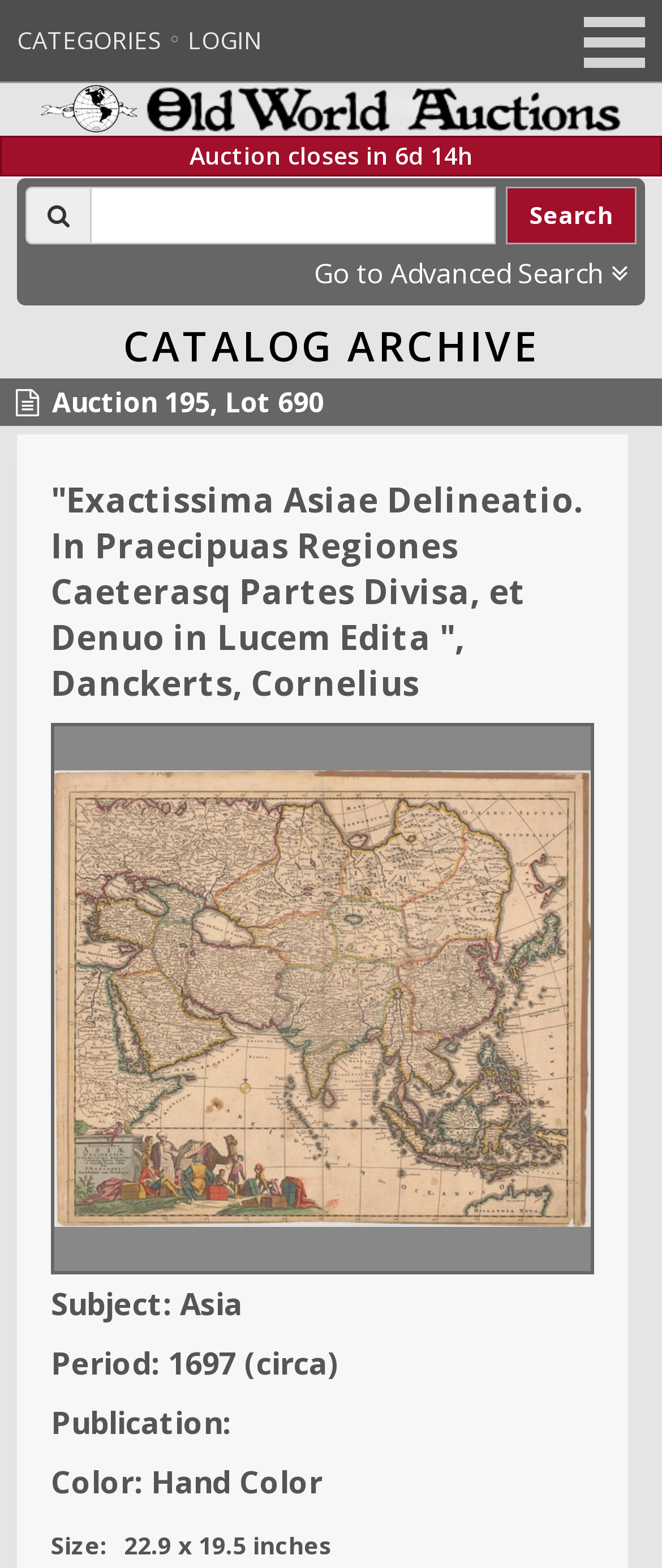Provide a brief response to the question below using a single word or phrase: 
What is the auction closing in?

6 days 14 hours